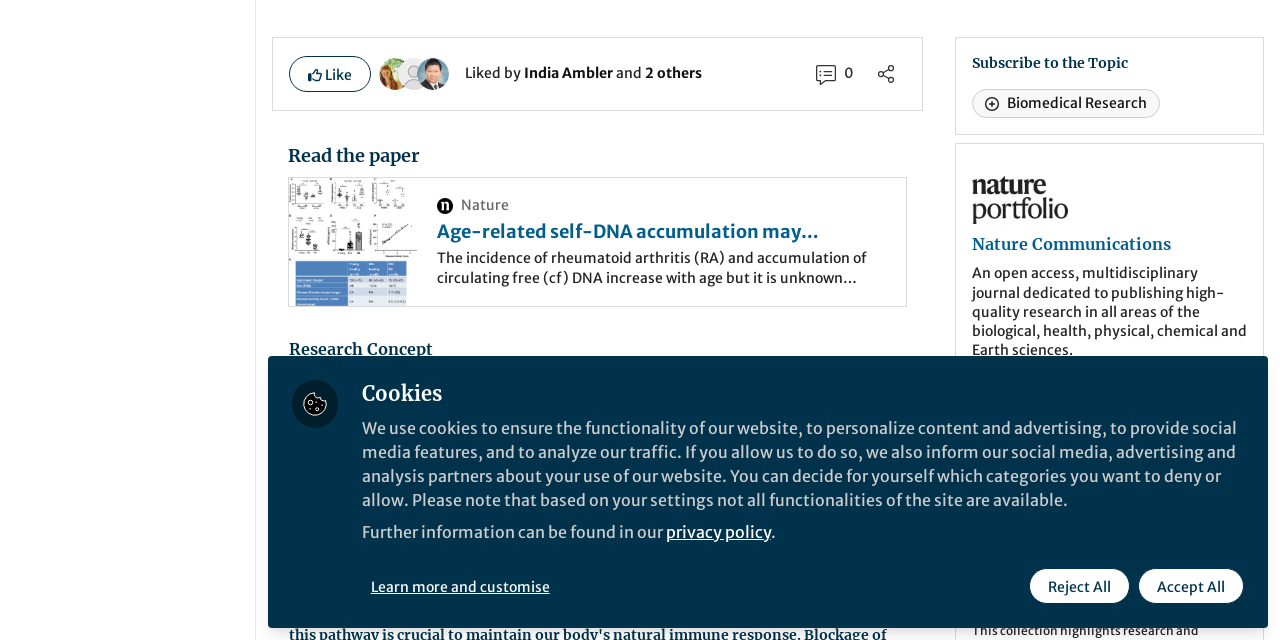Using the element description Nature Communications, predict the bounding box coordinates for the UI element. Provide the coordinates in (top-left x, top-left y, bottom-right x, bottom-right y) format with values ranging from 0 to 1.

[0.759, 0.366, 0.915, 0.397]